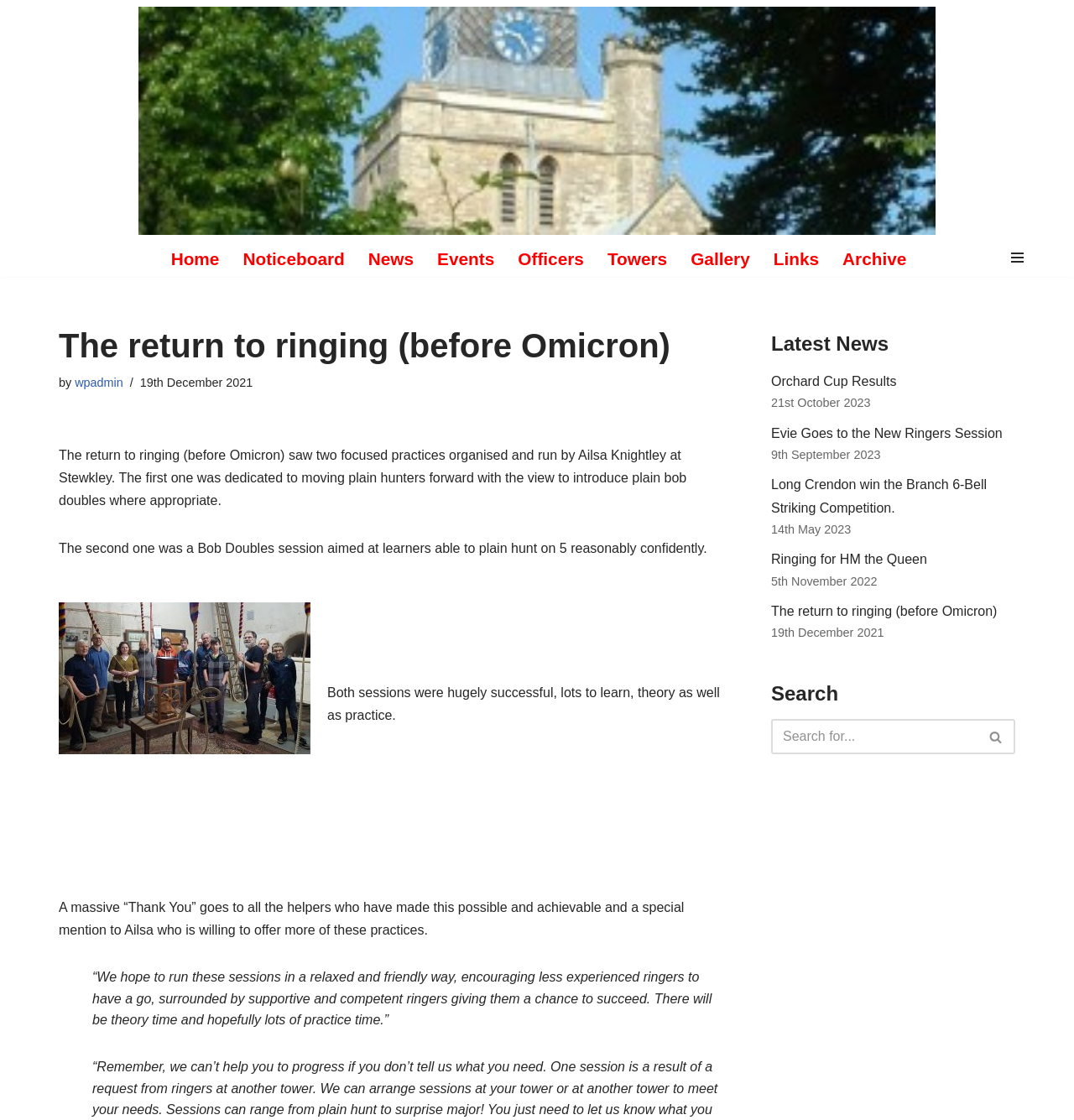What is the name of the person who organized the ringing practices?
Look at the image and answer with only one word or phrase.

Ailsa Knightley